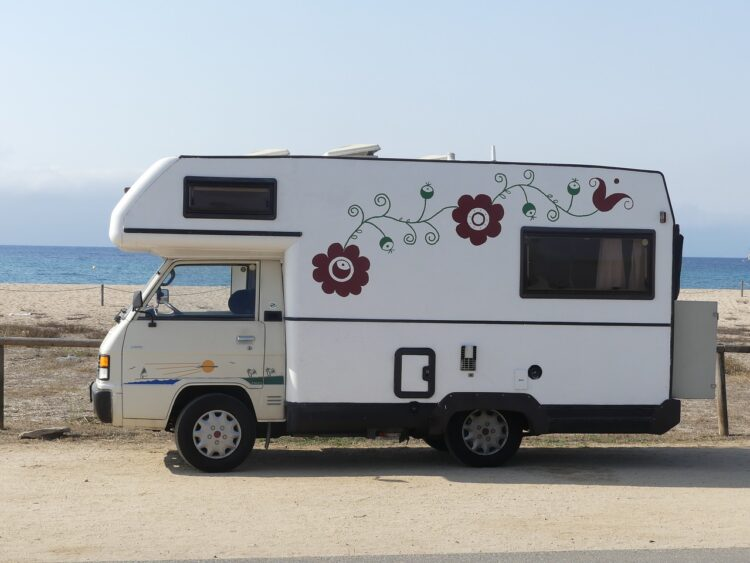Explain what is happening in the image with elaborate details.

The image showcases a charming recreational vehicle (RV) parked along a serene beach. This RV features a clean white exterior adorned with whimsical floral designs in shades of red and green, adding a touch of personality and color. It stands prominently on a sandy road, with the sparkling blue sea visible in the background, hinting at a perfect location for adventure and relaxation. The vehicle appears to be well-maintained, with its large windows suggesting the possibility of enjoying panoramic views of the surrounding landscape. An inviting atmosphere surrounds the RV, making it an ideal setting for travelers seeking an escape into nature.